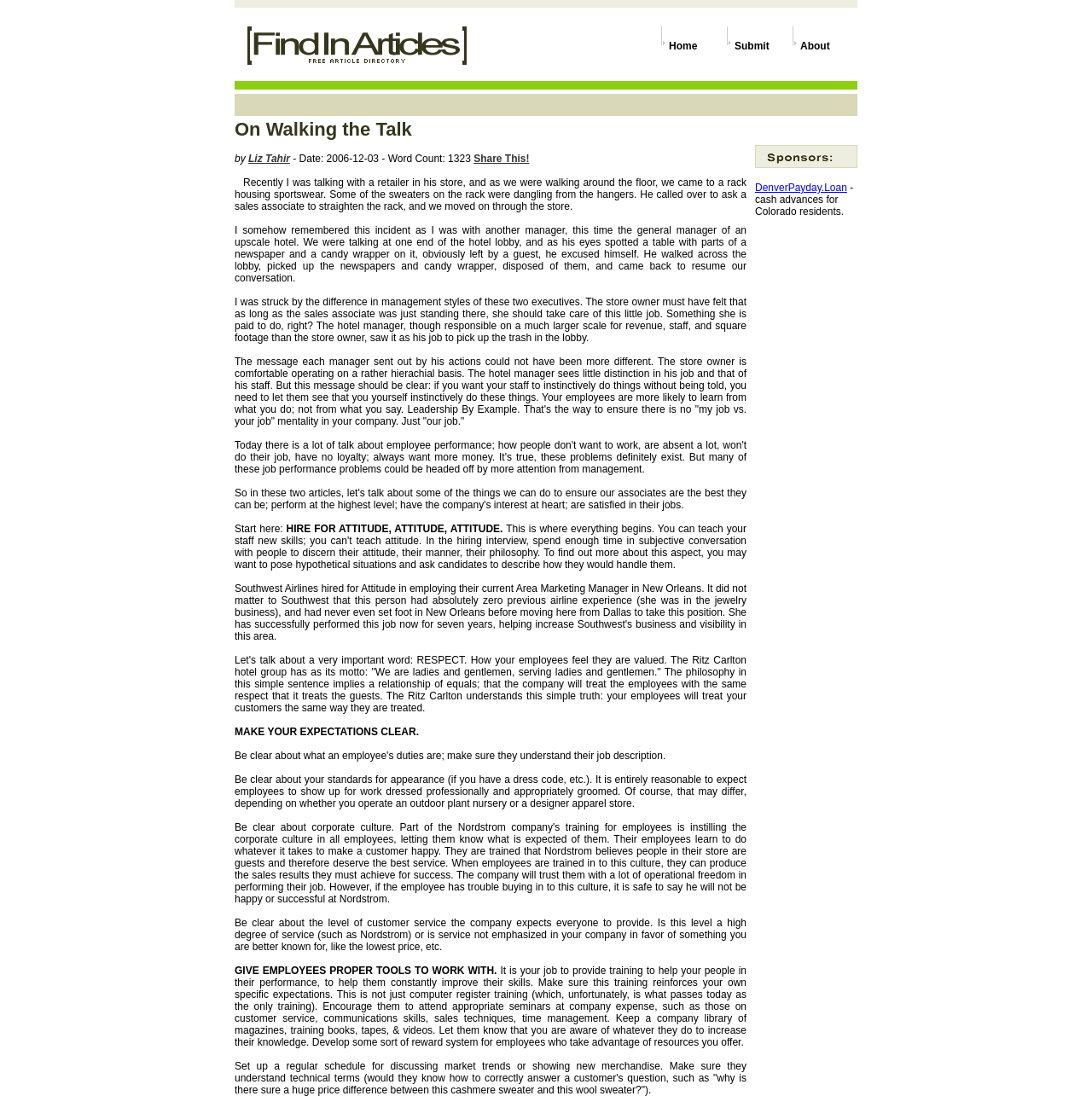What is the word count of the article?
With the help of the image, please provide a detailed response to the question.

The word count of the article can be found by looking at the StaticText element '- Date: 2006-12-03 - Word Count: 1323' which indicates the date and word count of the article.